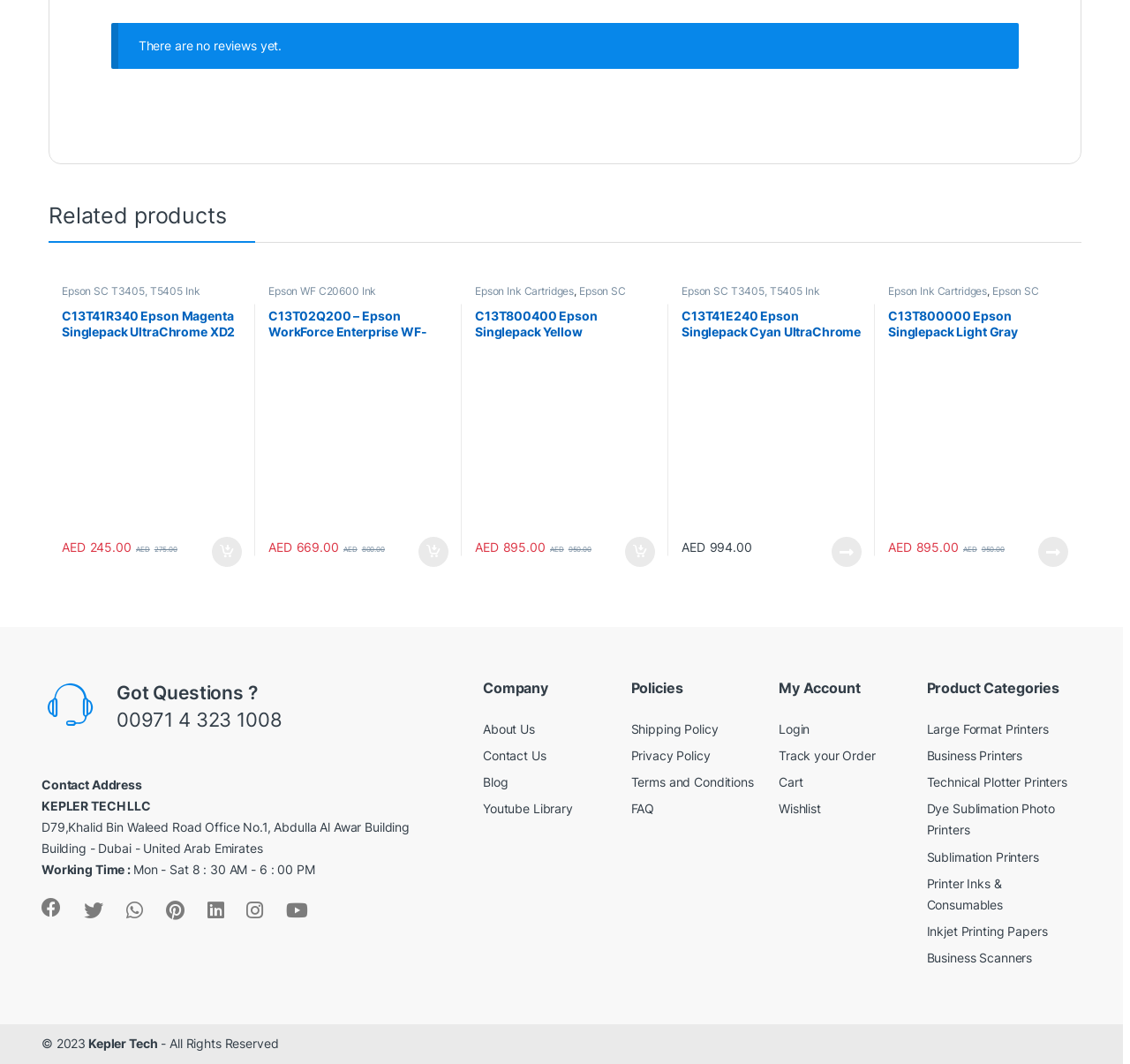Please specify the bounding box coordinates of the region to click in order to perform the following instruction: "Click on 'About Us'".

[0.427, 0.69, 0.473, 0.705]